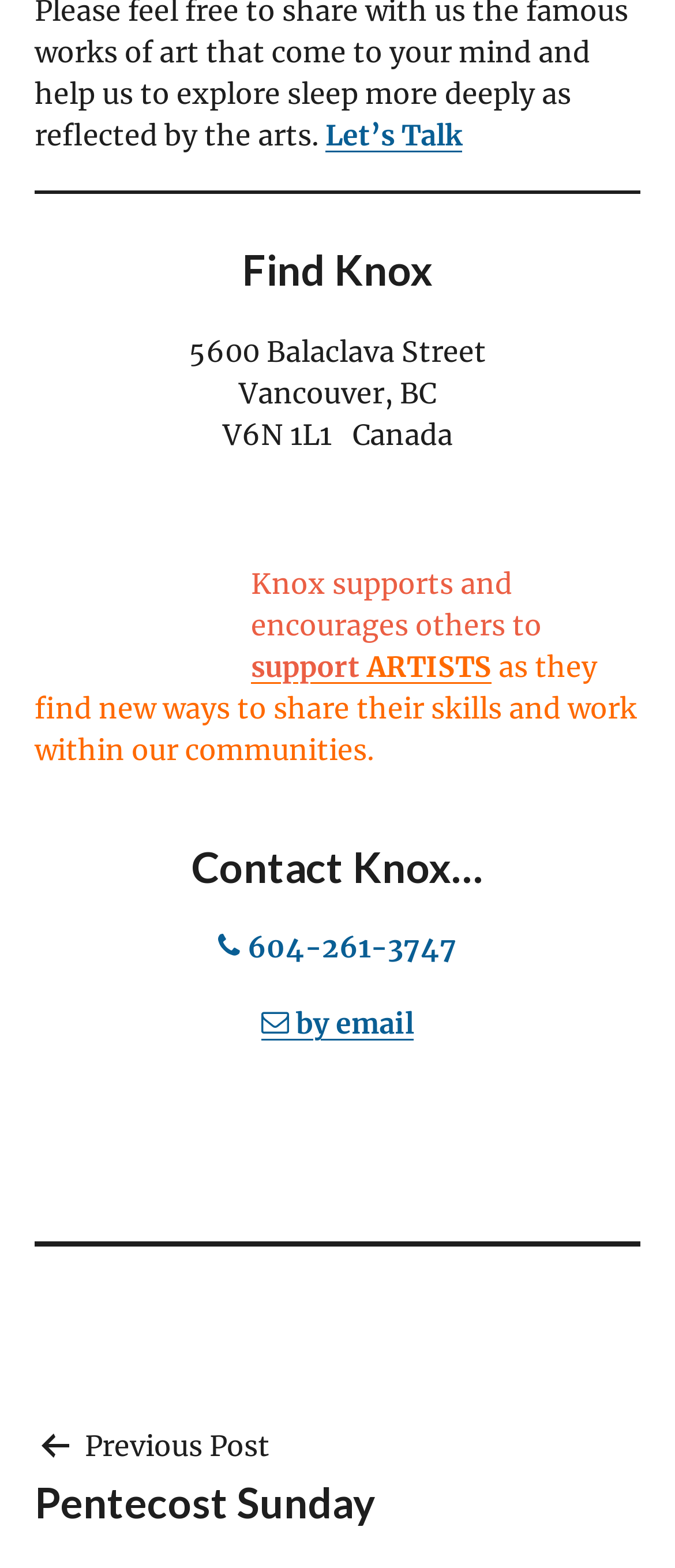What is the previous post title?
Provide a detailed answer to the question using information from the image.

I found the previous post title by looking at the link element with the text 'Previous Post Pentecost Sunday' which is located at the coordinates [0.051, 0.909, 0.949, 0.975].